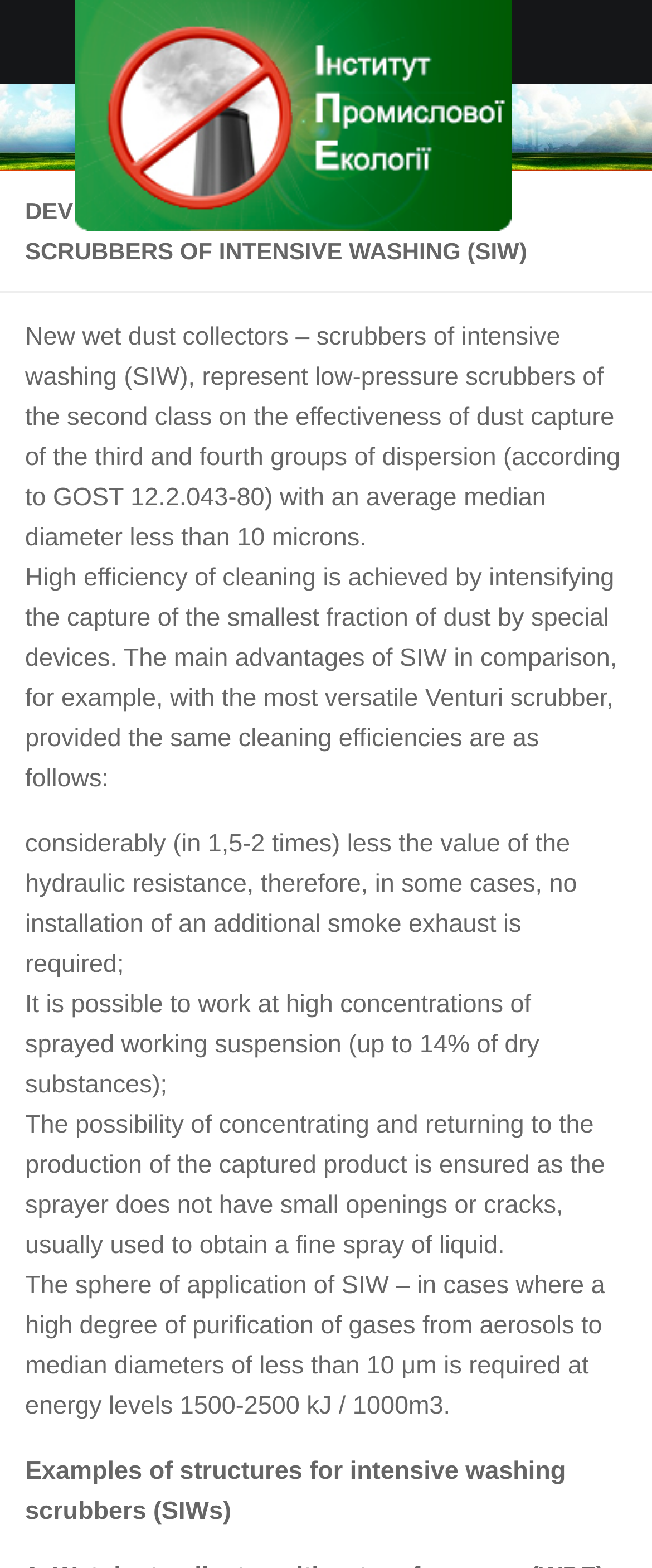Identify the bounding box for the given UI element using the description provided. Coordinates should be in the format (top-left x, top-left y, bottom-right x, bottom-right y) and must be between 0 and 1. Here is the description: en

[0.0, 0.521, 1.0, 0.56]